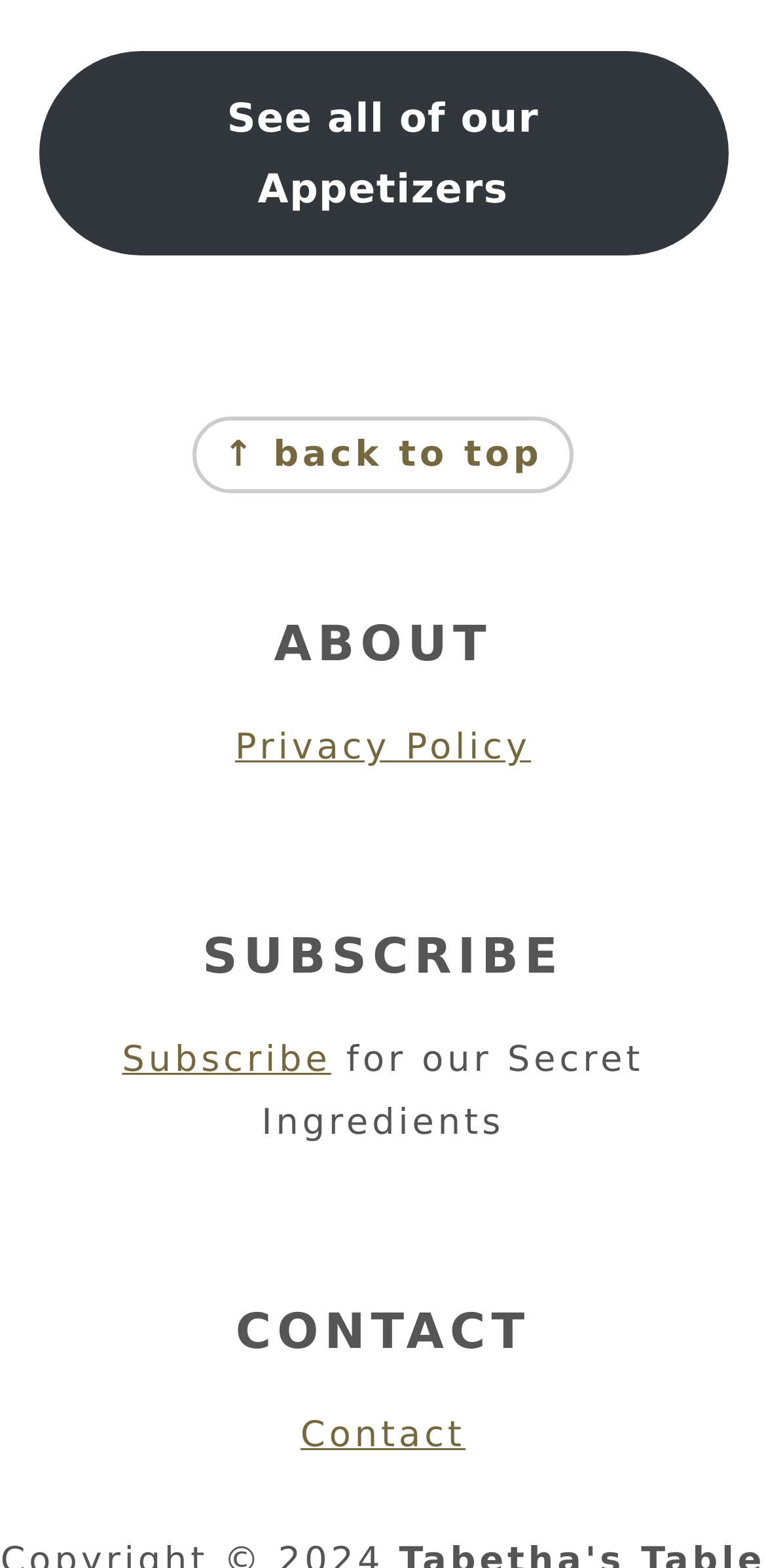From the given element description: "See all of our Appetizers", find the bounding box for the UI element. Provide the coordinates as four float numbers between 0 and 1, in the order [left, top, right, bottom].

[0.05, 0.049, 0.95, 0.179]